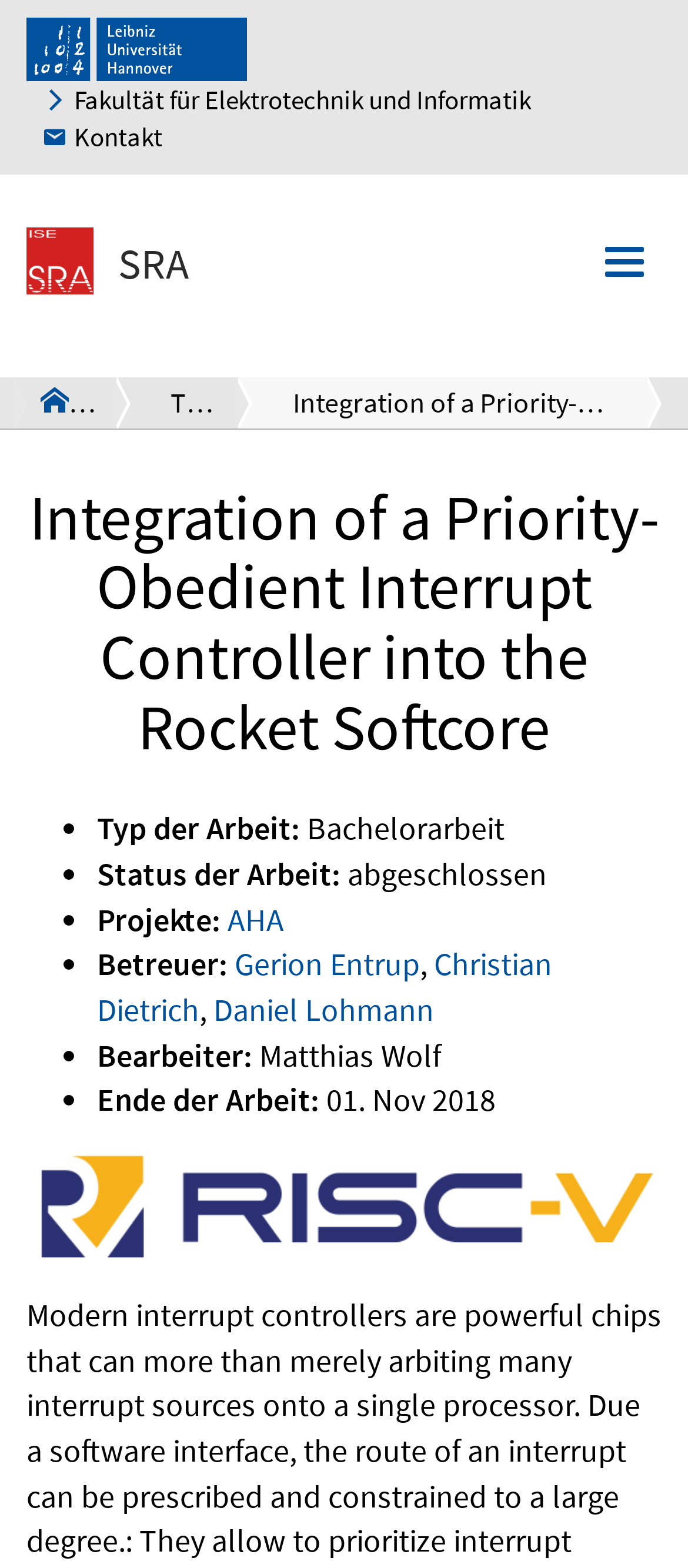Please determine the bounding box of the UI element that matches this description: a SRA. The coordinates should be given as (top-left x, top-left y, bottom-right x, bottom-right y), with all values between 0 and 1.

[0.021, 0.24, 0.189, 0.273]